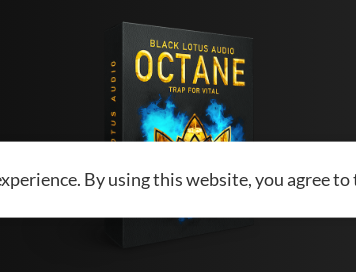Offer a detailed explanation of the image.

The image showcases the "Octane: Trap For Vital" preset pack by Black Lotus Audio. It features a visually striking design, highlighting the unique branding and showcasing the product's purpose for music production. The pack is tailored for users of the Vital synthesizer, aimed specifically at electronic music producers seeking high-quality trap sounds. In addition to its creative offerings, Black Lotus Audio emphasizes the accessibility and utility of its products, appealing to both amateur and professional musicians.